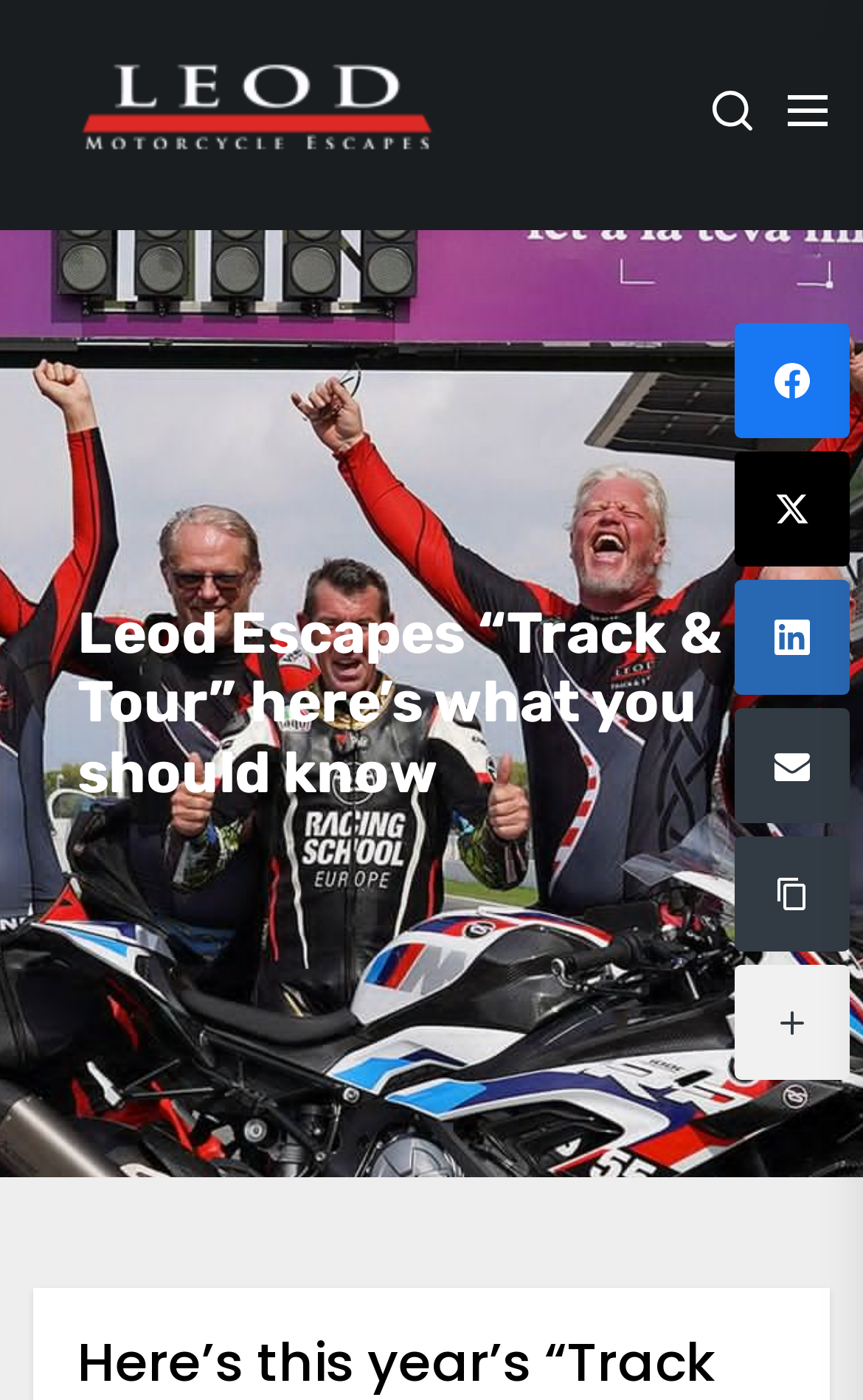Can you specify the bounding box coordinates of the area that needs to be clicked to fulfill the following instruction: "Go to Home page"?

None